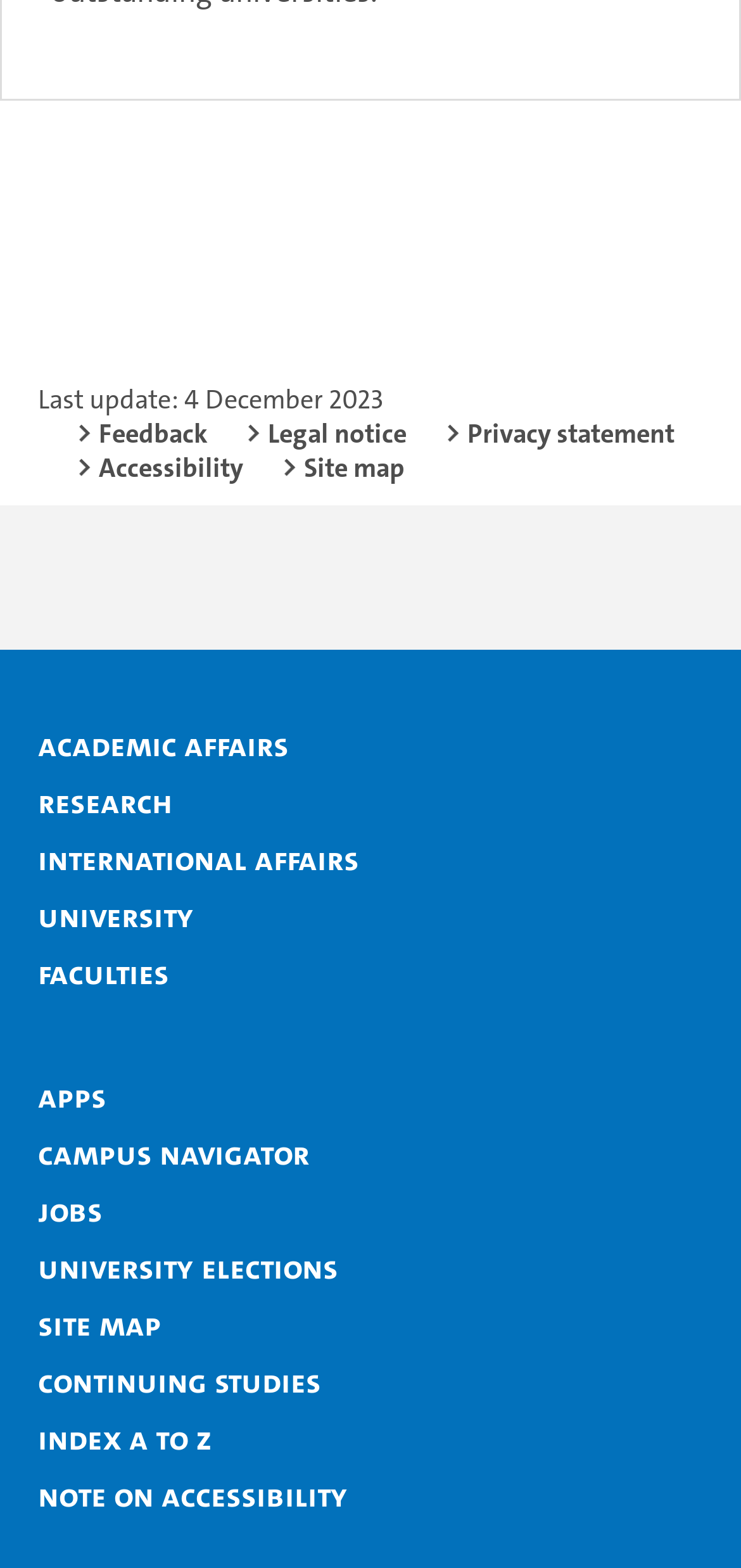Using the provided element description: "Legal notice", identify the bounding box coordinates. The coordinates should be four floats between 0 and 1 in the order [left, top, right, bottom].

[0.331, 0.265, 0.549, 0.287]